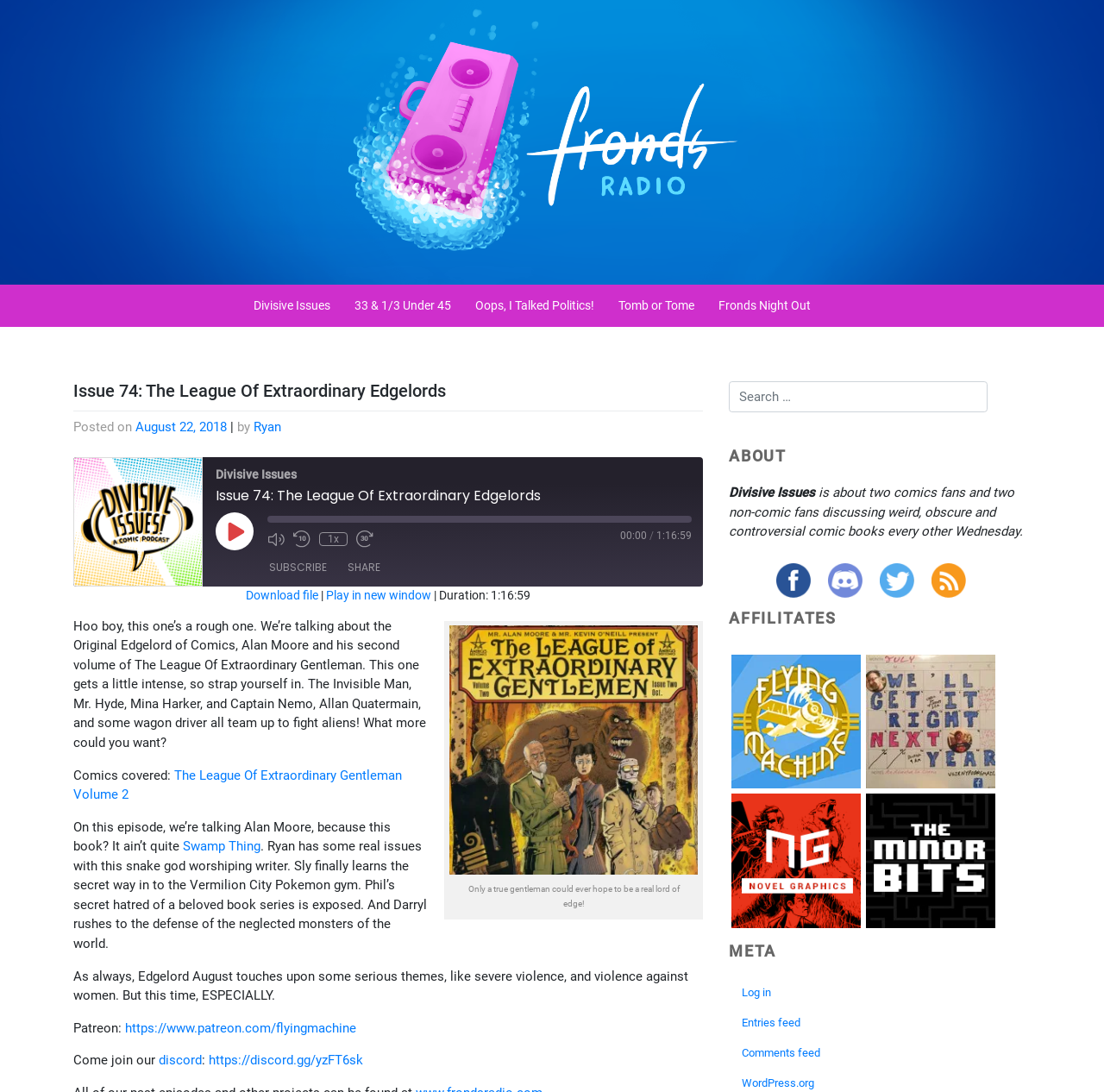Using the webpage screenshot, find the UI element described by Log in. Provide the bounding box coordinates in the format (top-left x, top-left y, bottom-right x, bottom-right y), ensuring all values are floating point numbers between 0 and 1.

[0.66, 0.895, 0.934, 0.923]